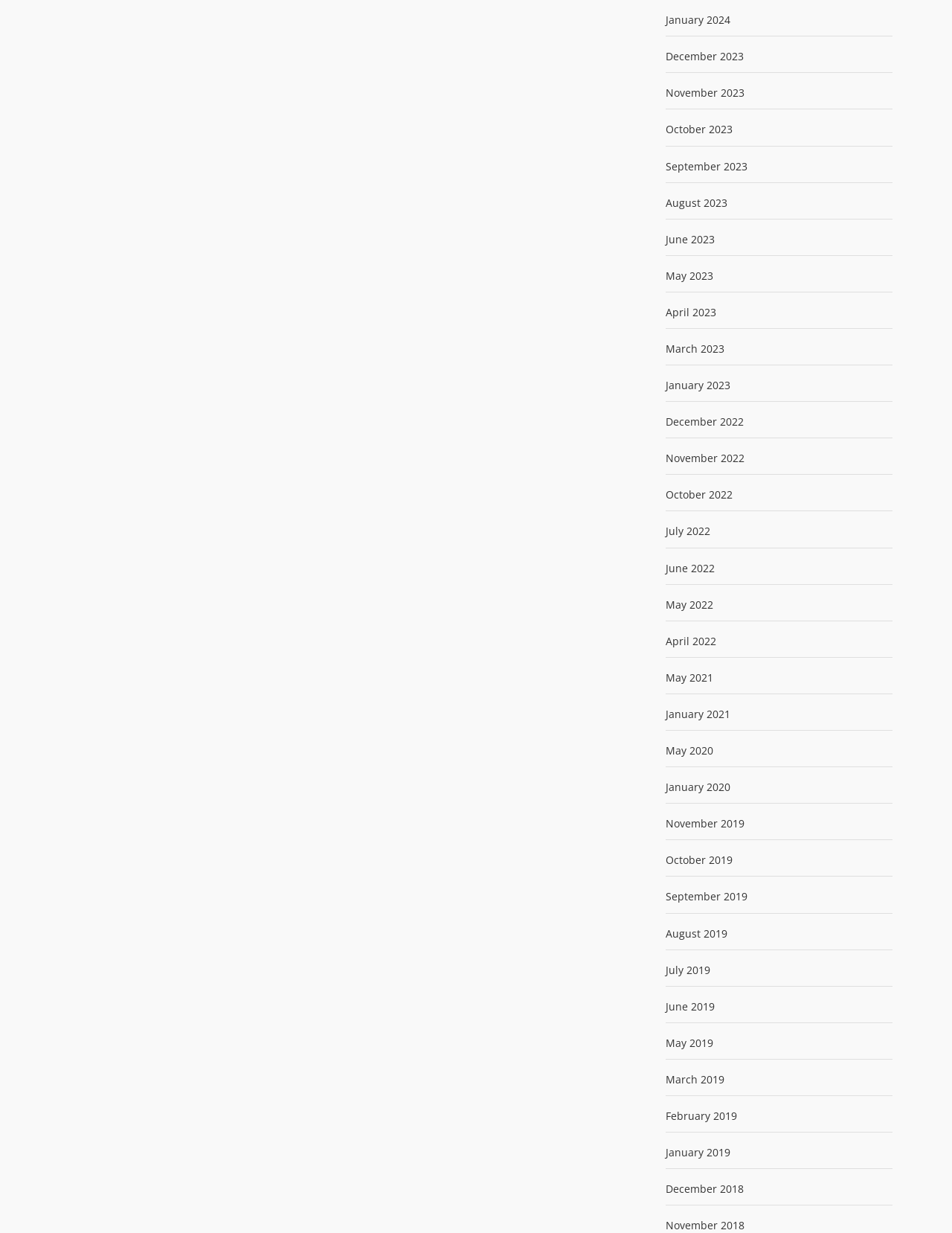Please determine the bounding box coordinates of the element to click in order to execute the following instruction: "View January 2024". The coordinates should be four float numbers between 0 and 1, specified as [left, top, right, bottom].

[0.699, 0.01, 0.767, 0.022]